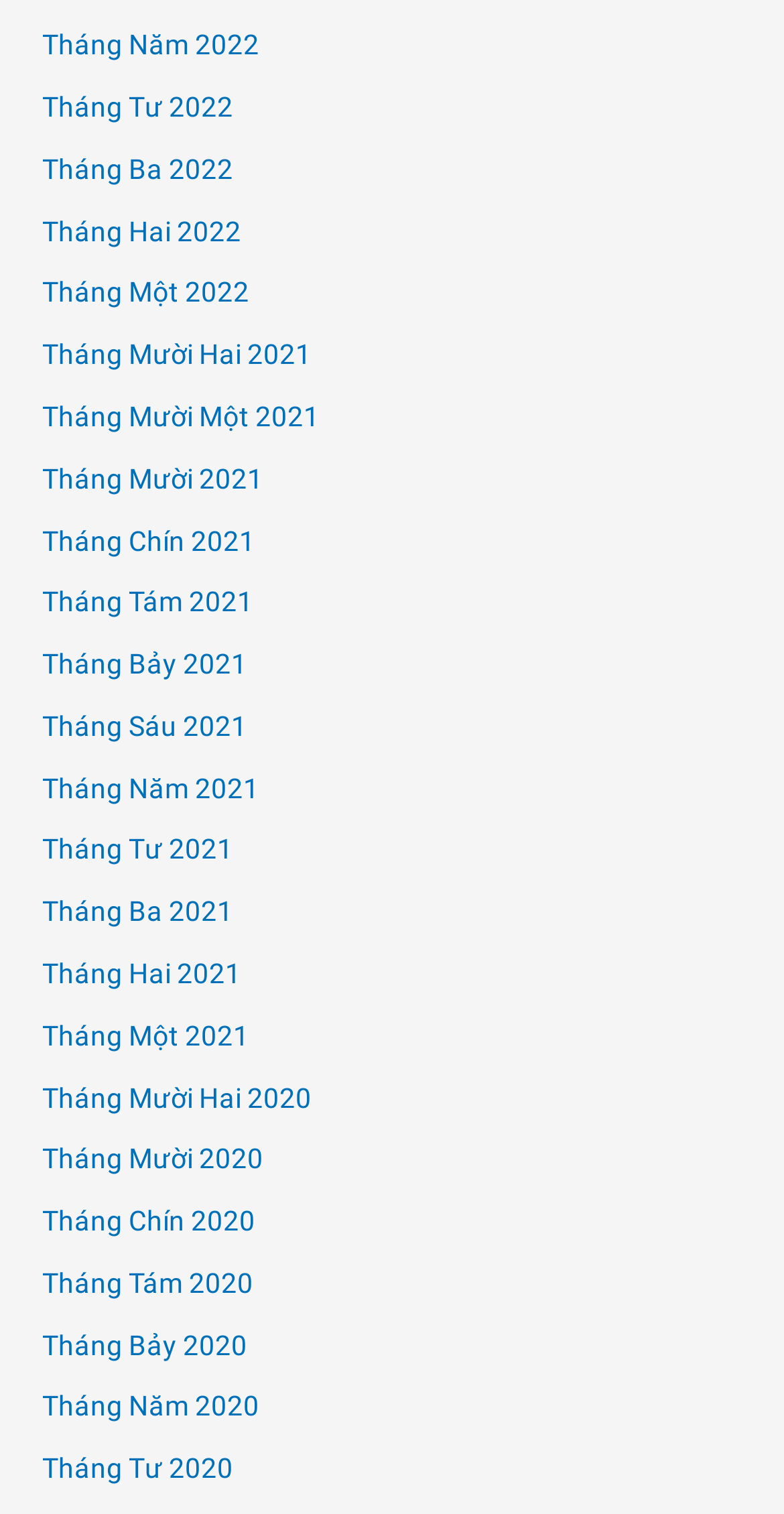Please find the bounding box coordinates of the clickable region needed to complete the following instruction: "view January 2022". The bounding box coordinates must consist of four float numbers between 0 and 1, i.e., [left, top, right, bottom].

[0.054, 0.182, 0.318, 0.204]